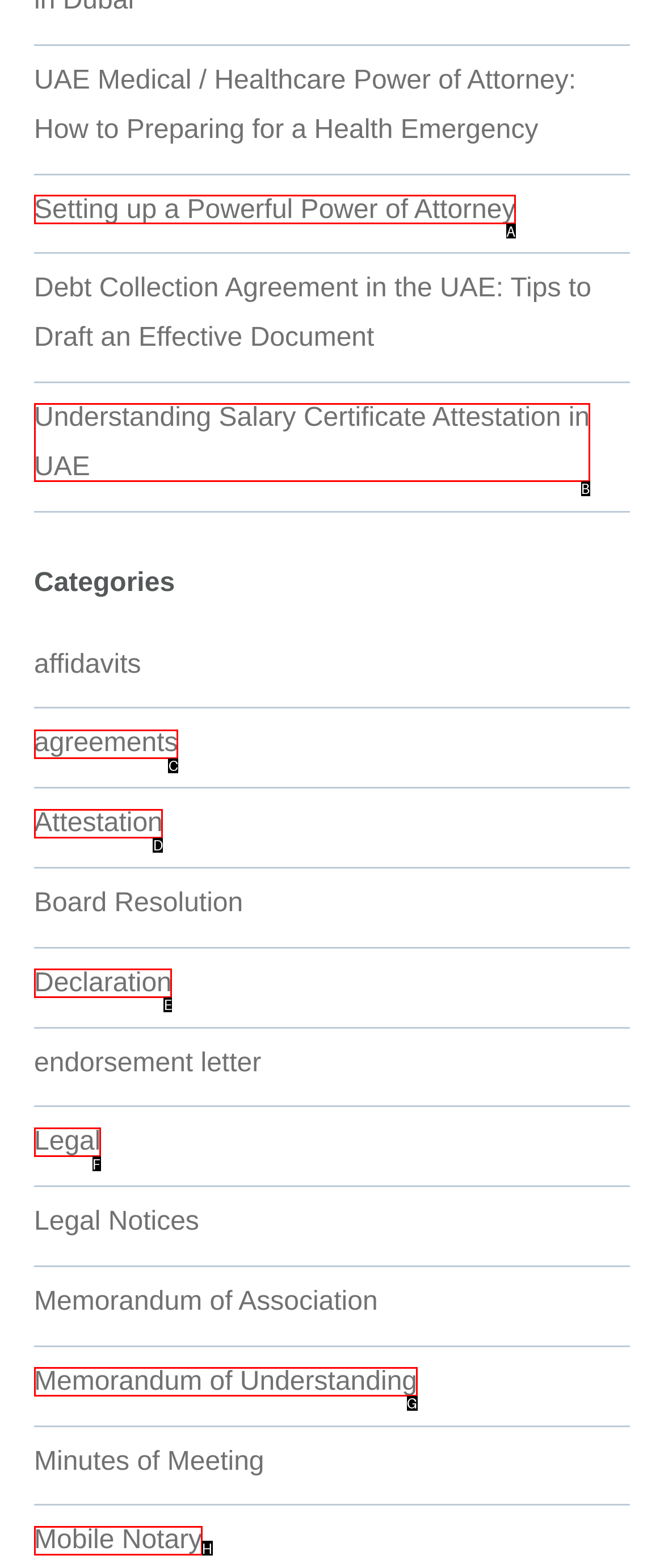Based on the description Legal, identify the most suitable HTML element from the options. Provide your answer as the corresponding letter.

F